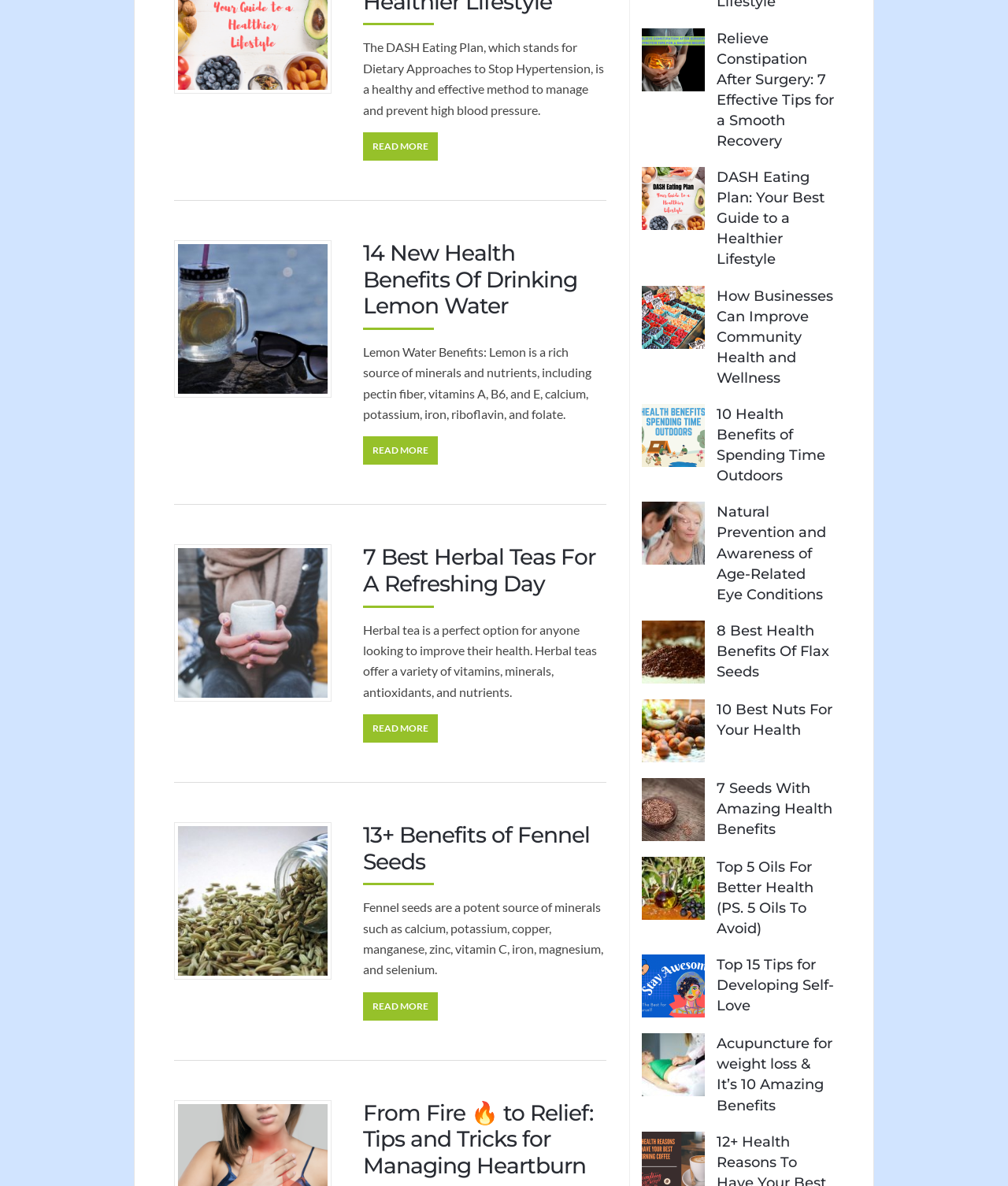Locate the UI element described by alt="European commission Logo" and provide its bounding box coordinates. Use the format (top-left x, top-left y, bottom-right x, bottom-right y) with all values as floating point numbers between 0 and 1.

None